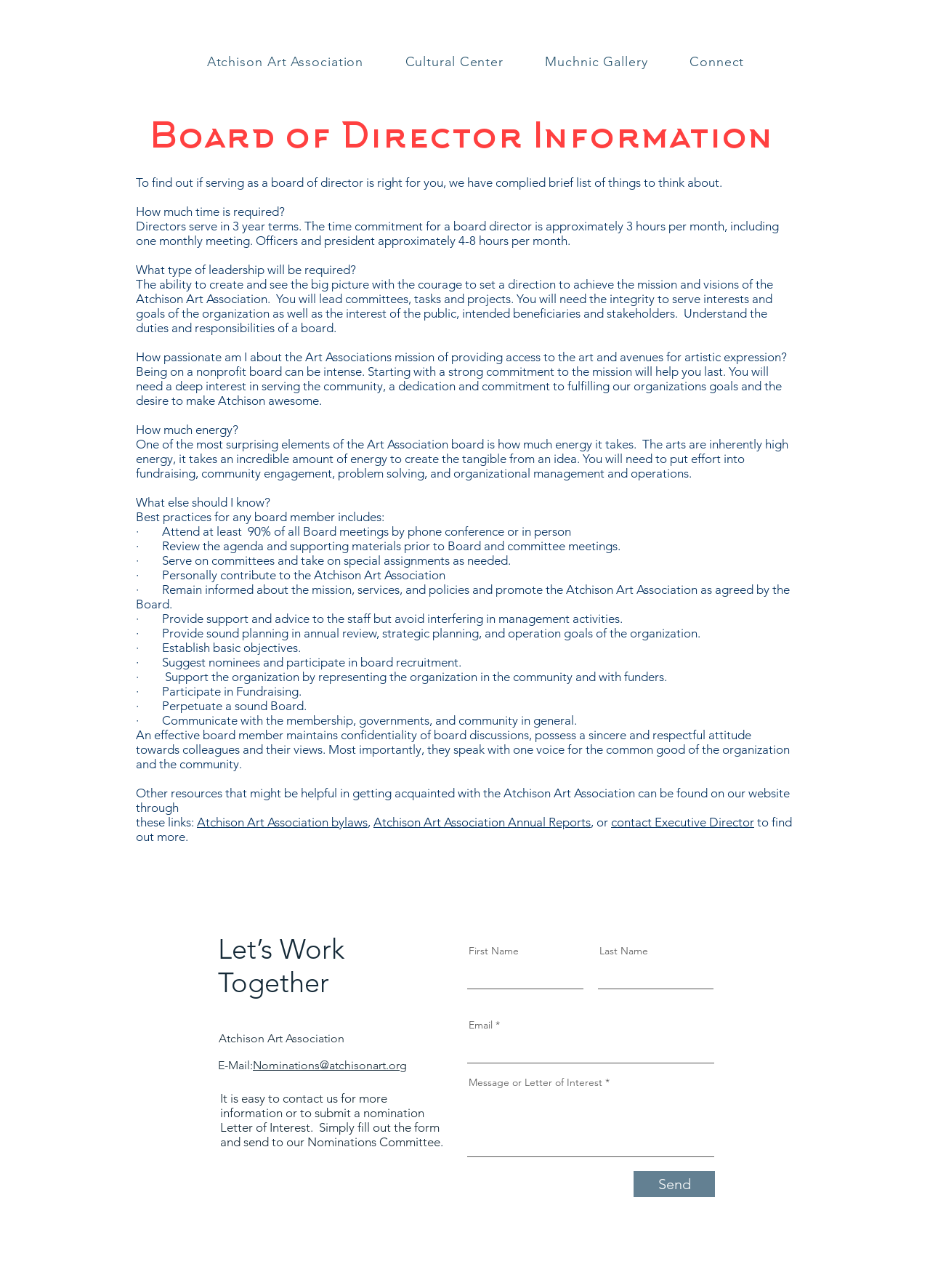What is the purpose of the Atchison Art Association?
Using the image as a reference, give a one-word or short phrase answer.

Providing access to art